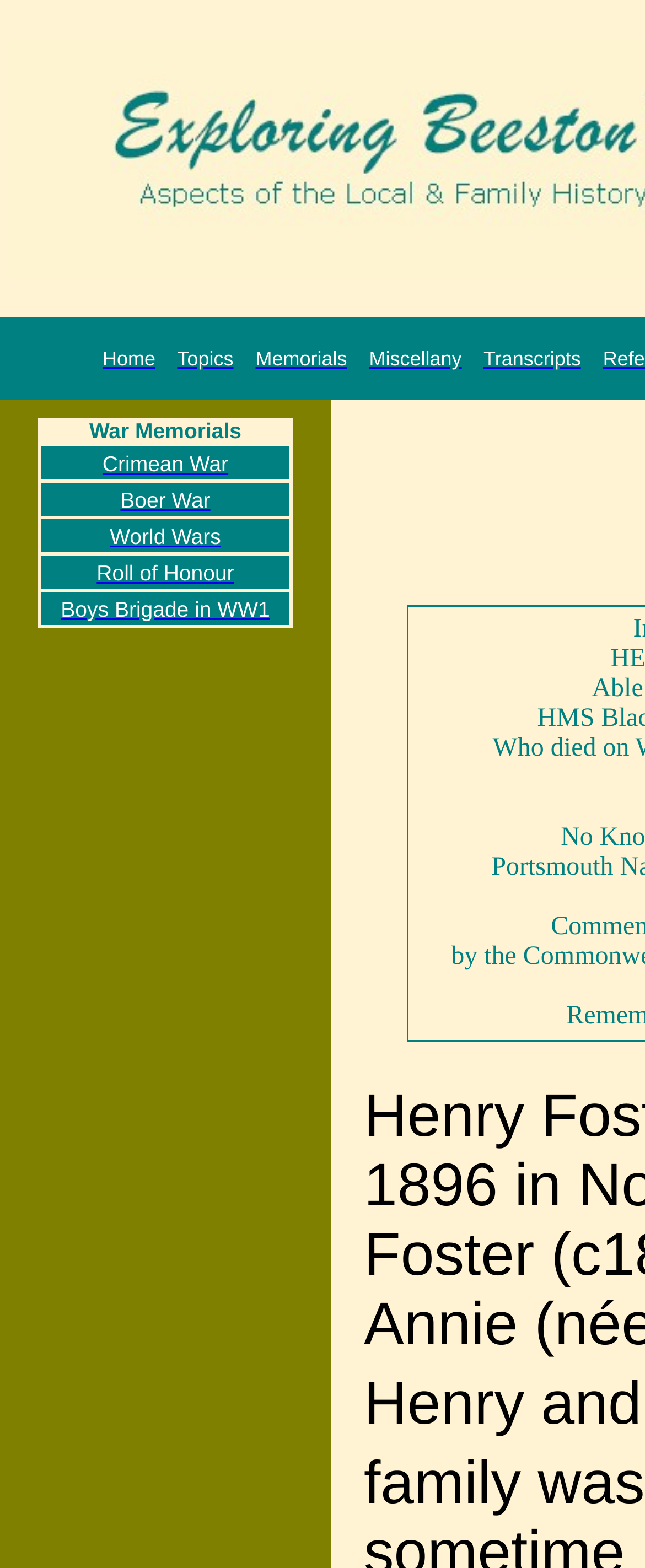Offer a thorough description of the webpage.

This webpage is dedicated to the Roll of Honour for World War 1, specifically for Henry Foster. At the top, there is a navigation menu with links to "Home", "Topics", "Memorials", "Miscellany", and "Transcripts". Below the navigation menu, there is a table with a single row that spans the entire width of the page. The table contains a list of war-related topics, including "War Memorials", "Crimean War", "Boer War", "World Wars", "Roll of Honour", and "Boys Brigade in WW1". Each topic is a link, and they are arranged vertically in a single column. The links are evenly spaced and take up most of the page's vertical space. There are no images on the page.